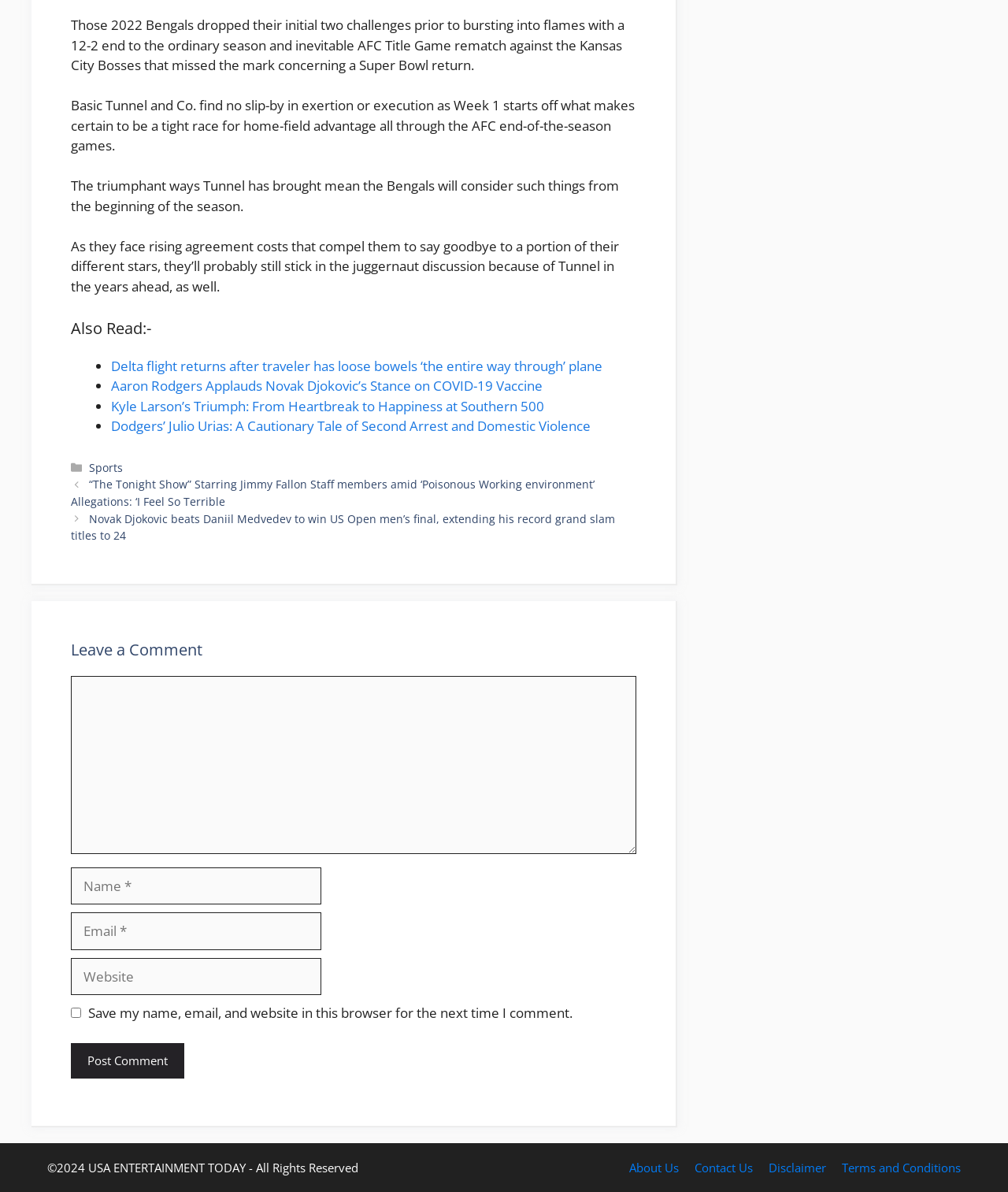Provide the bounding box coordinates of the area you need to click to execute the following instruction: "Click on the 'Delta flight returns after traveler has loose bowels ‘the entire way through’ plane' link".

[0.11, 0.299, 0.598, 0.314]